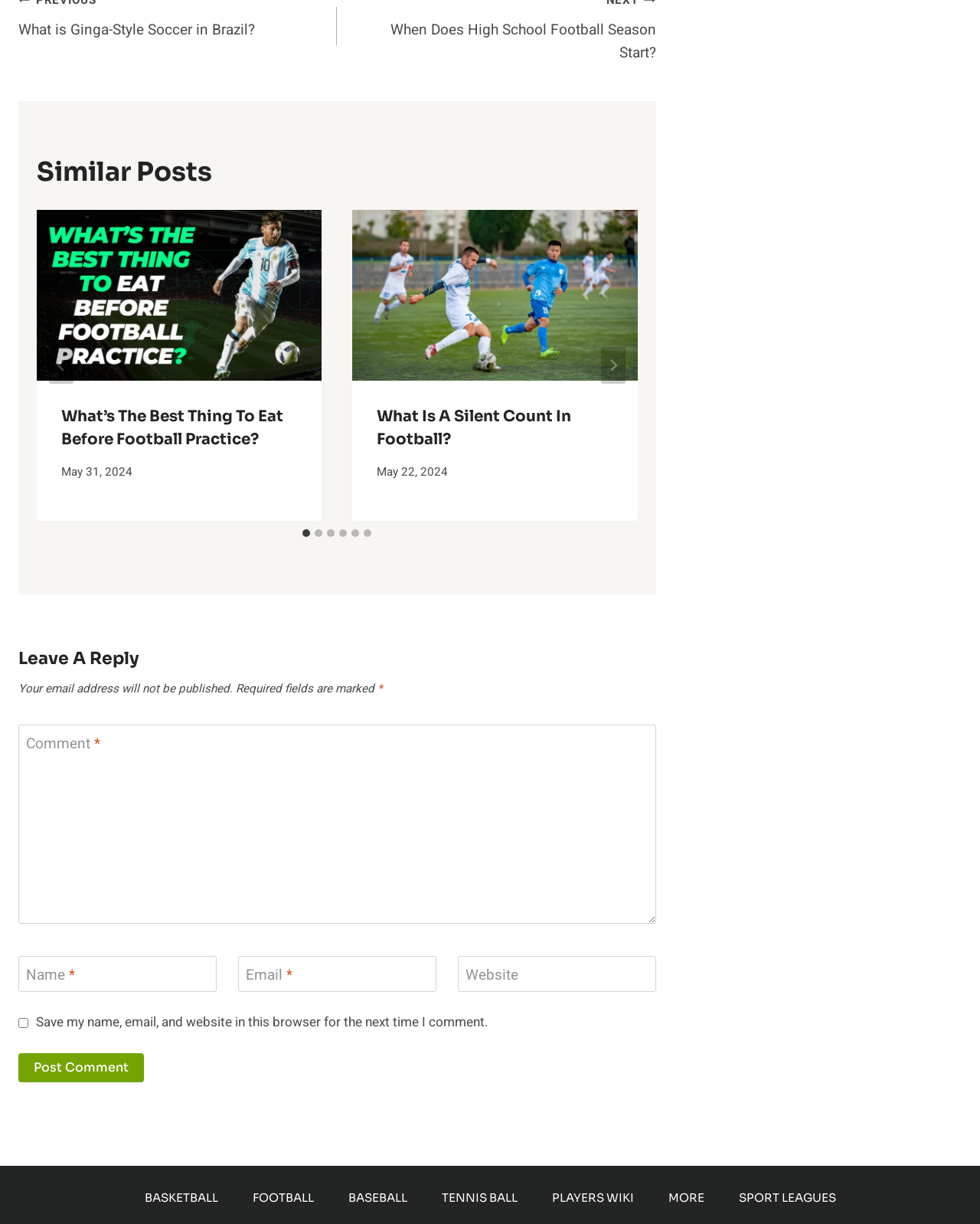Please specify the bounding box coordinates of the region to click in order to perform the following instruction: "Leave a comment".

[0.019, 0.592, 0.669, 0.755]